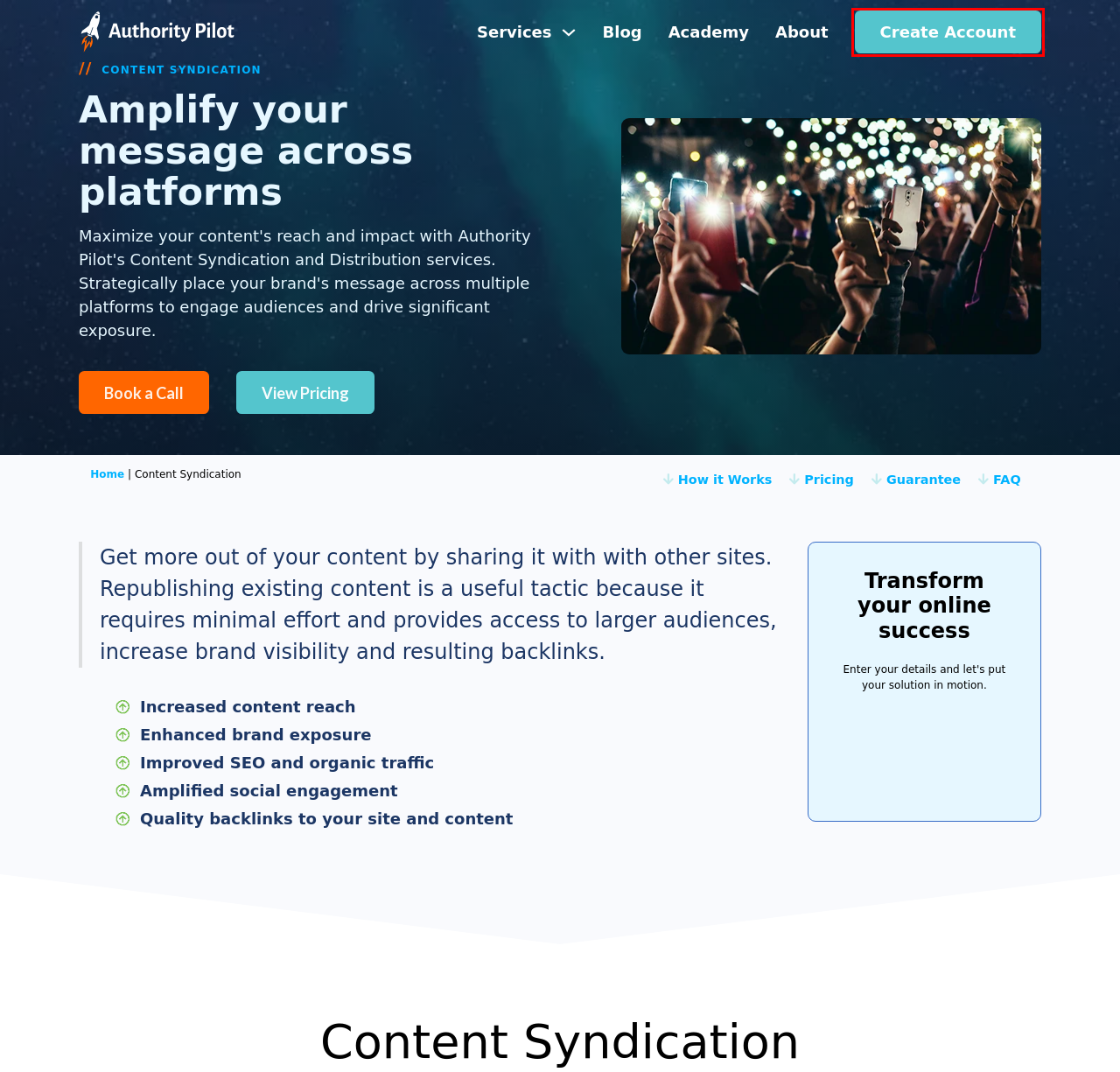Examine the screenshot of a webpage featuring a red bounding box and identify the best matching webpage description for the new page that results from clicking the element within the box. Here are the options:
A. SEO answers from the Search Academy | Authority Pilot
B. Industries We Work With | SEO & PPC | Authority Pilot
C. About Authority Pilot | Authority Pilot
D. Strategy Call with a Marketing Expert | Authority Pilot
E. Managed Services | Authority Pilot
F. Top Search Marketing Agency | Authority Pilot
G. Account Registration - Hub Client Portal
H. Content Marketing Blog | Authority Pilot

G